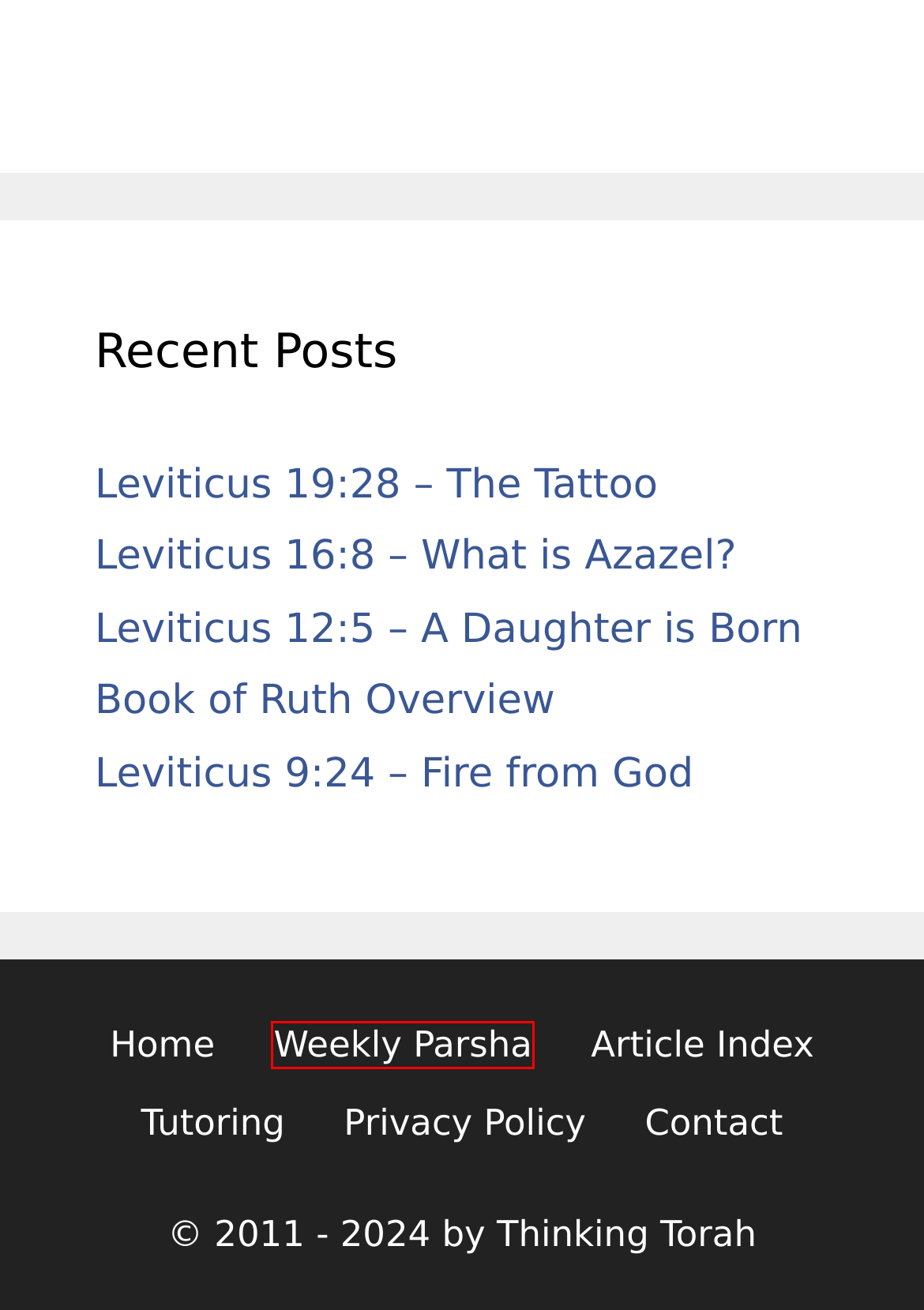You are provided with a screenshot of a webpage that includes a red rectangle bounding box. Please choose the most appropriate webpage description that matches the new webpage after clicking the element within the red bounding box. Here are the candidates:
A. Privacy Policy - Thinking Torah
B. Tutoring - Improve Learning Skills - Thinking Torah
C. Leviticus 9:24 - Fire from God - Thinking Torah
D. Book of Ruth Overview - Thinking Torah
E. Leviticus 12:5 - A Daughter is Born - Thinking Torah
F. Index of Articles and Posts - Thinking Torah
G. What Parsha is it this Week? - Thinking Torah
H. Leviticus 19:28 - The Tattoo - Thinking Torah

G